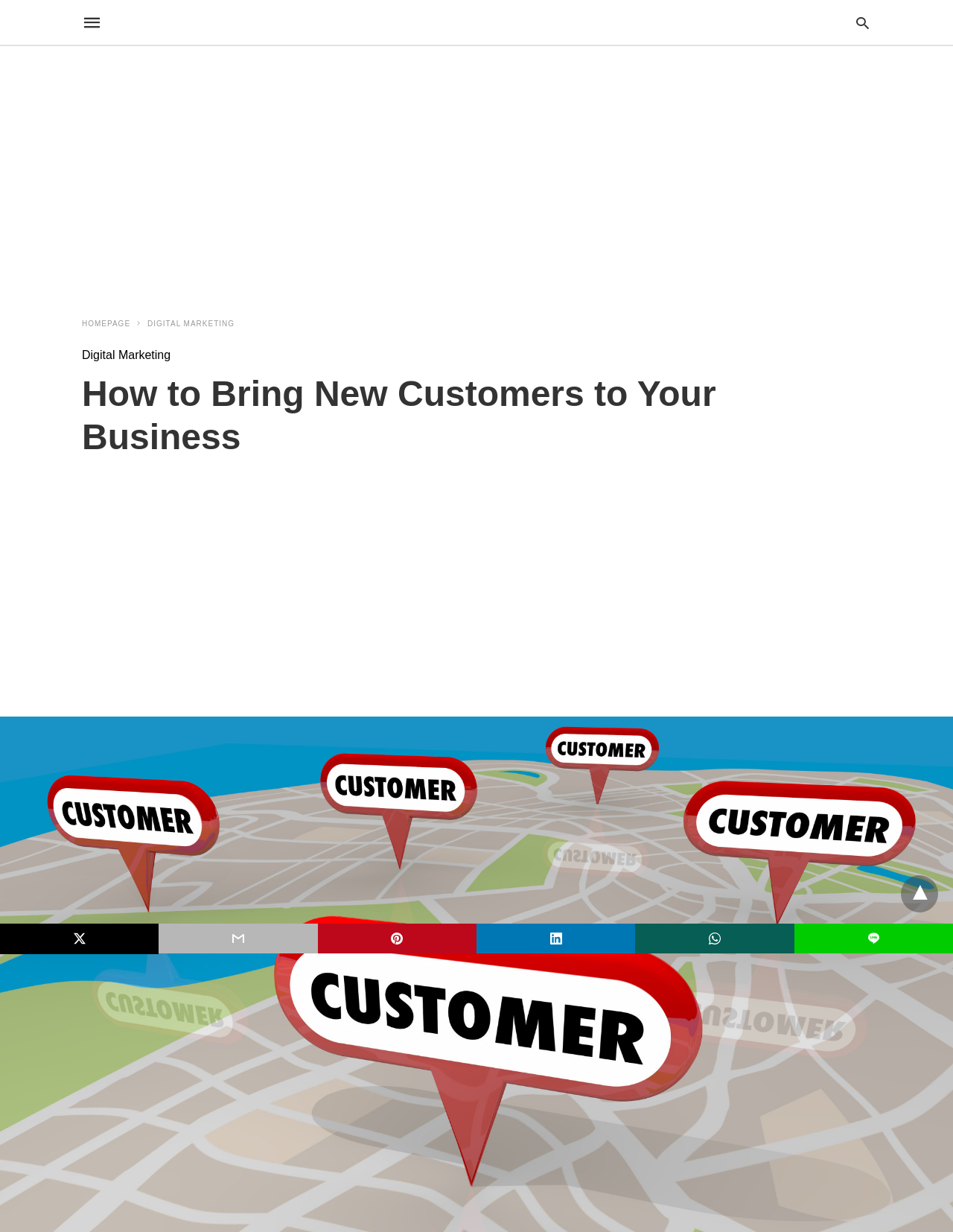What is the purpose of the search bar?
Answer the question based on the image using a single word or a brief phrase.

To type a query